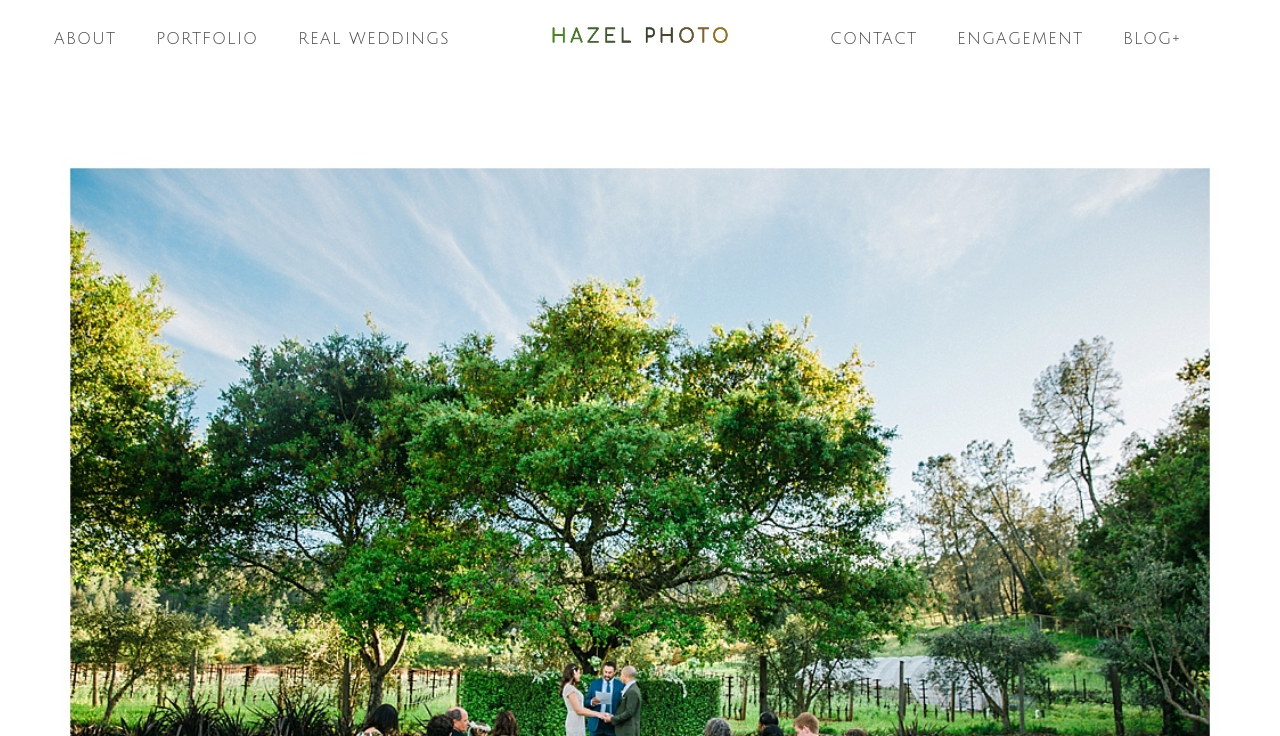Identify the bounding box coordinates for the UI element described as follows: About. Use the format (top-left x, top-left y, bottom-right x, bottom-right y) and ensure all values are floating point numbers between 0 and 1.

[0.027, 0.041, 0.106, 0.065]